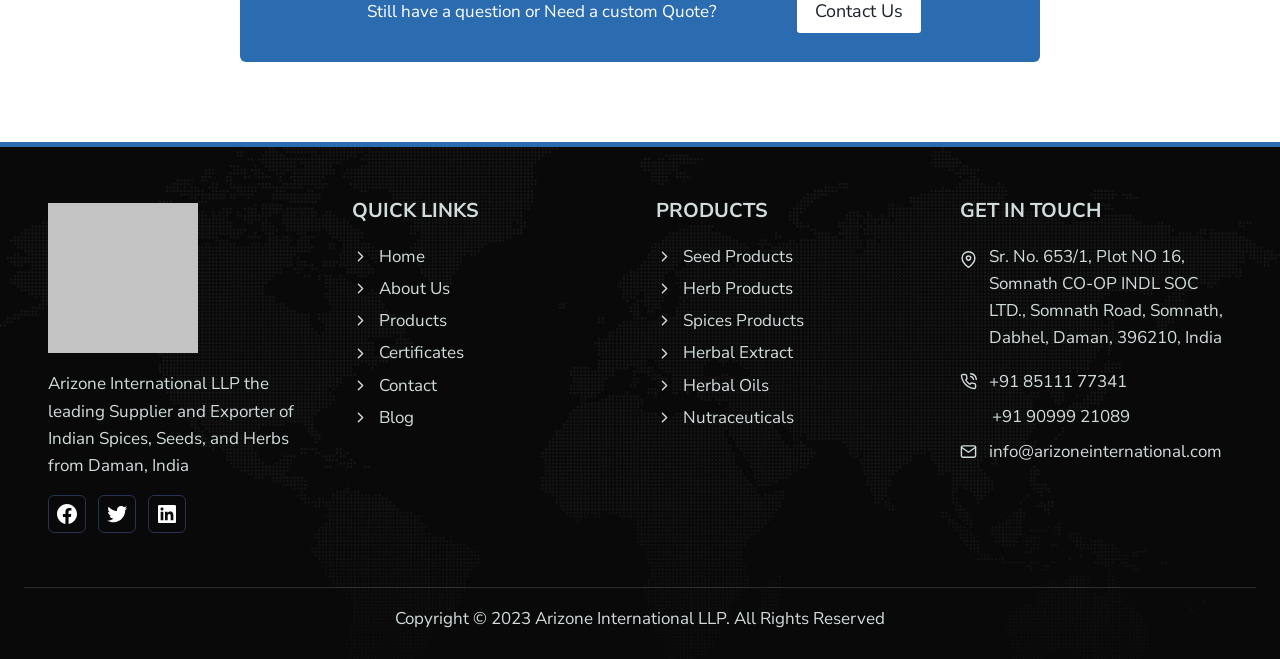Pinpoint the bounding box coordinates of the clickable area necessary to execute the following instruction: "View Facebook page". The coordinates should be given as four float numbers between 0 and 1, namely [left, top, right, bottom].

[0.038, 0.753, 0.066, 0.807]